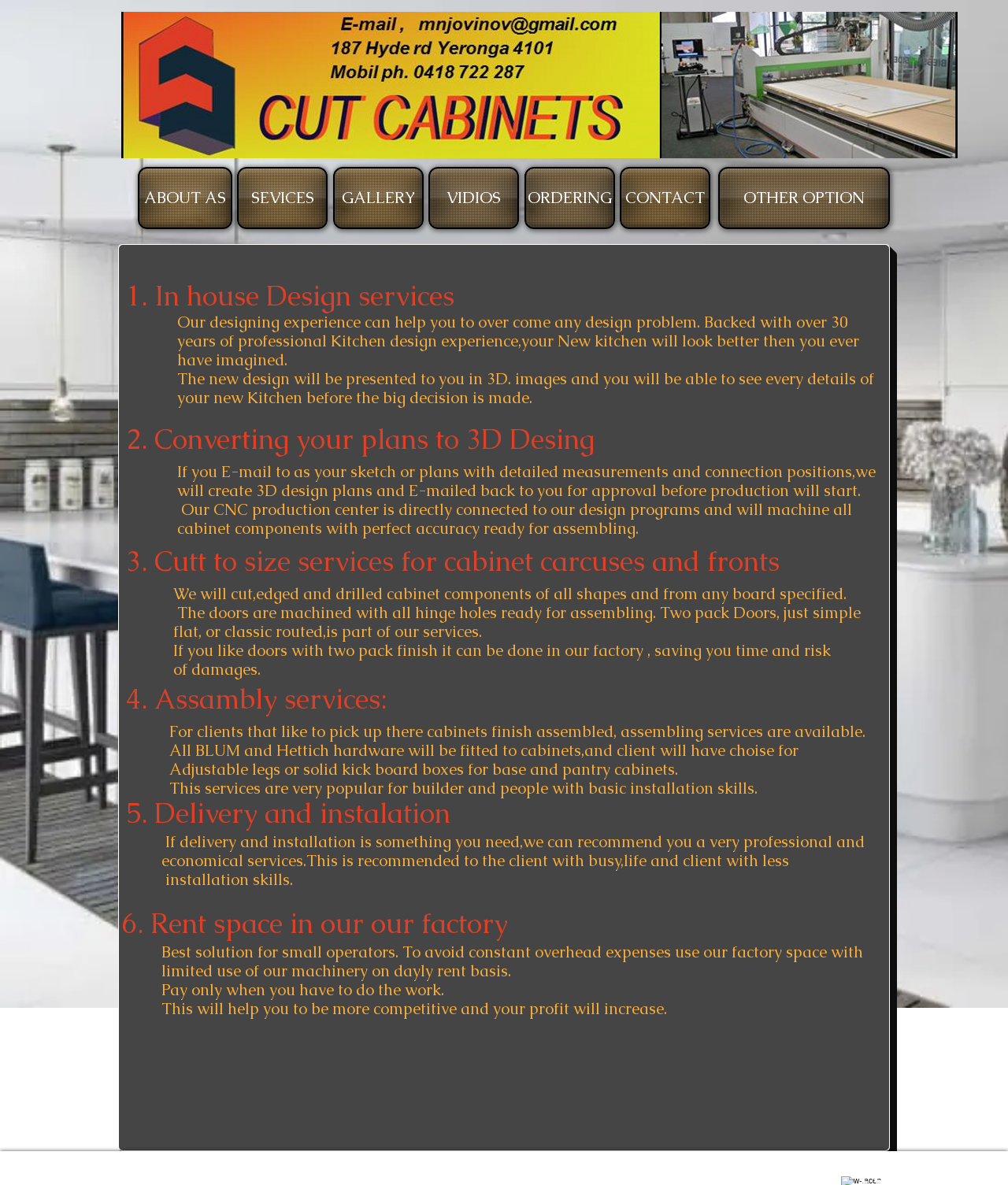Provide a one-word or brief phrase answer to the question:
What is the purpose of the 'Rent space in our factory' service?

For small operators